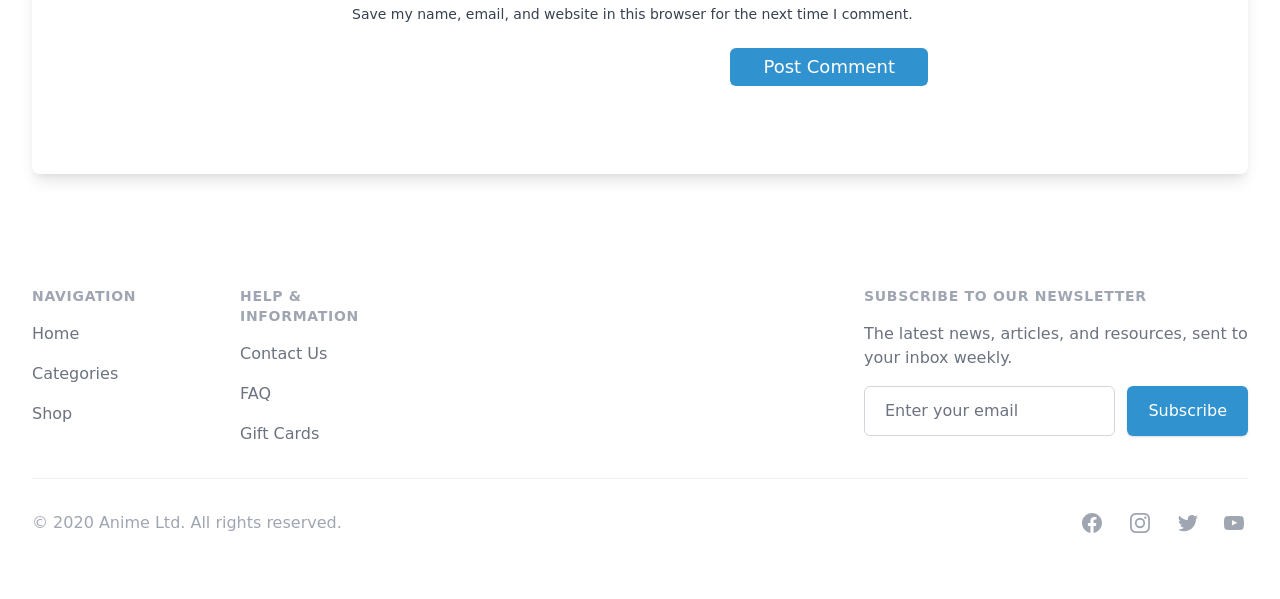Ascertain the bounding box coordinates for the UI element detailed here: "Contact Us". The coordinates should be provided as [left, top, right, bottom] with each value being a float between 0 and 1.

[0.188, 0.574, 0.256, 0.606]